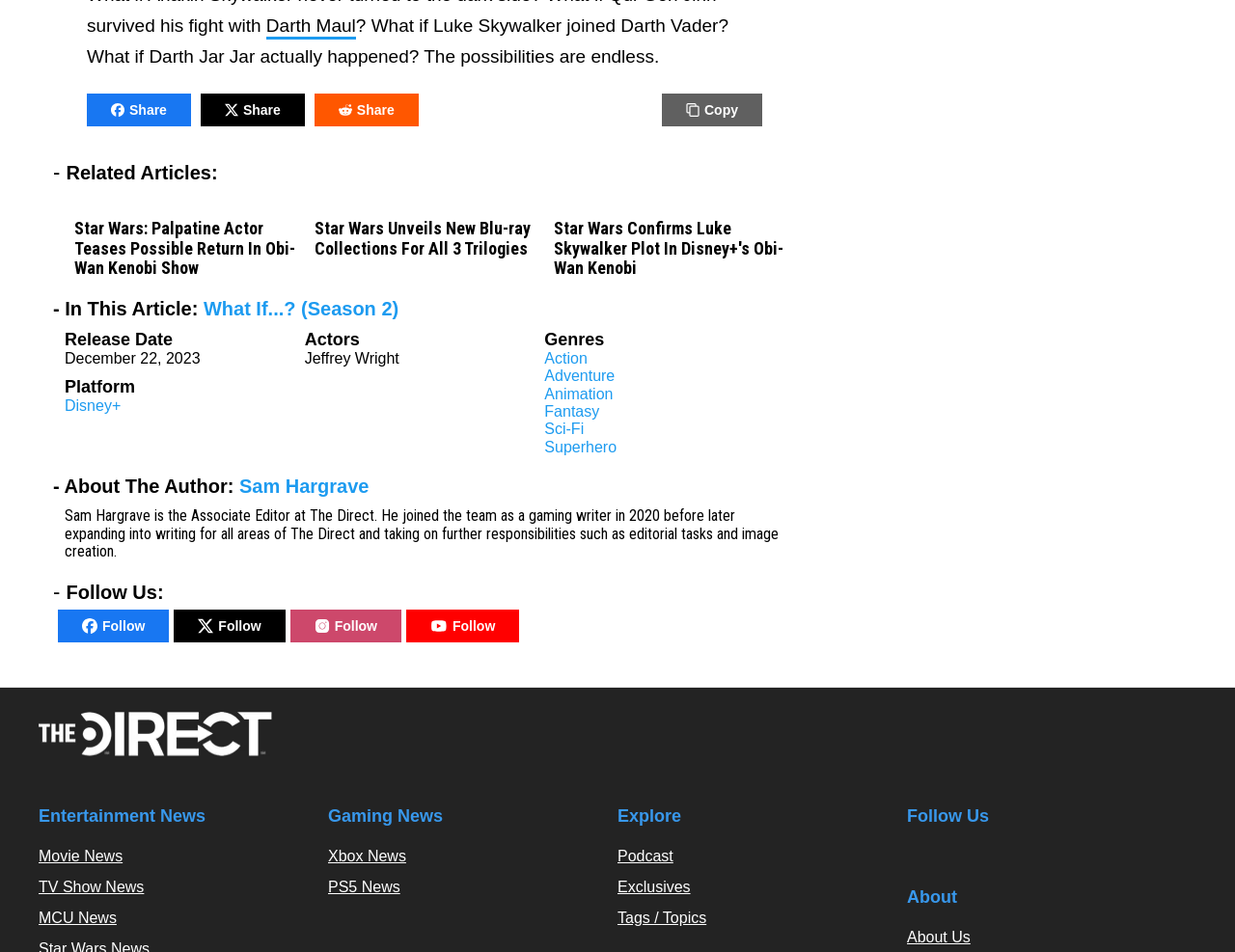Who is the author of the article?
Look at the image and construct a detailed response to the question.

The author of the article can be identified by looking at the text '- About The Author:' and the link 'Sam Hargrave' which is the author's name.